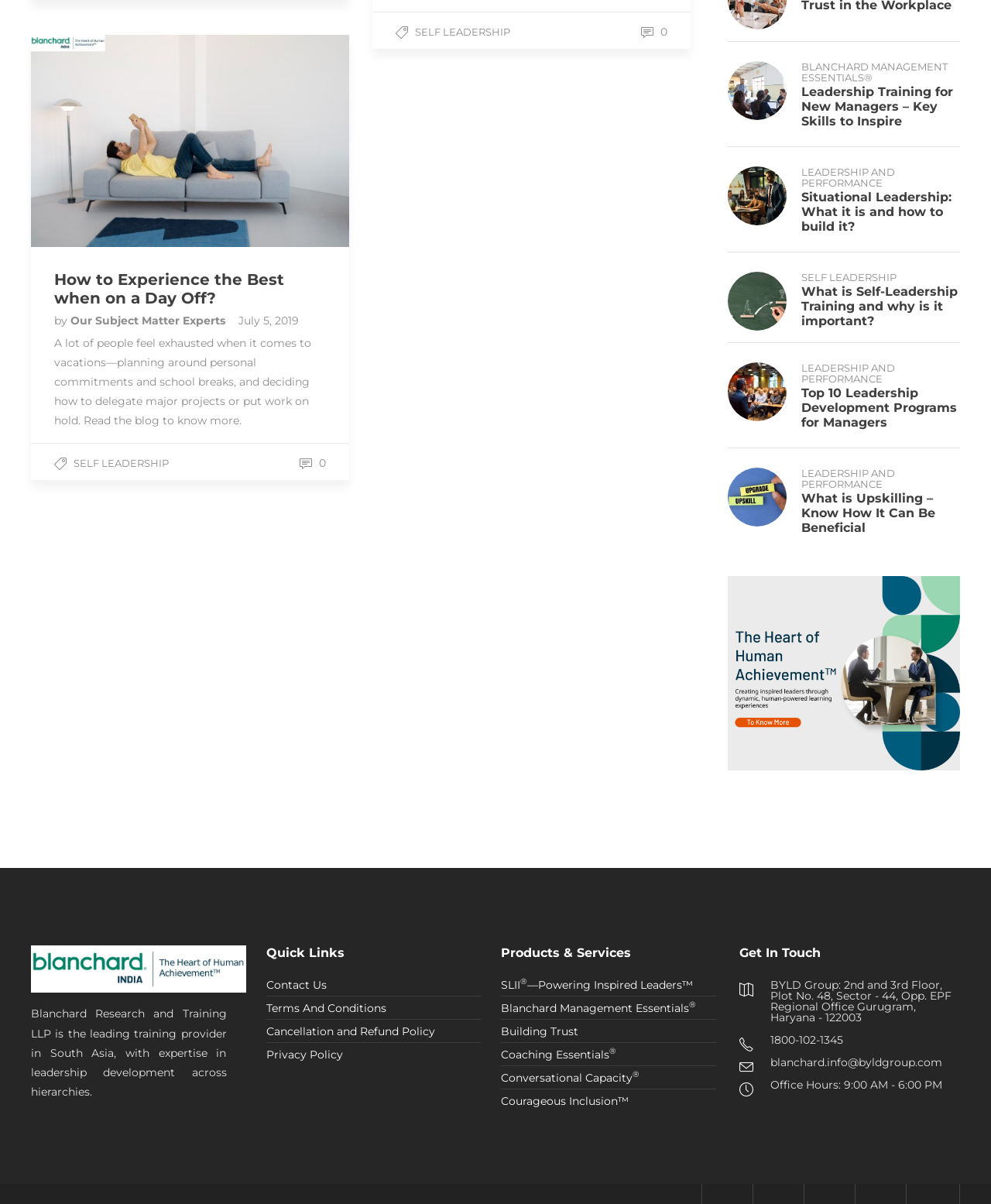Identify the bounding box coordinates for the UI element described as: "0".

[0.734, 0.051, 0.794, 0.1]